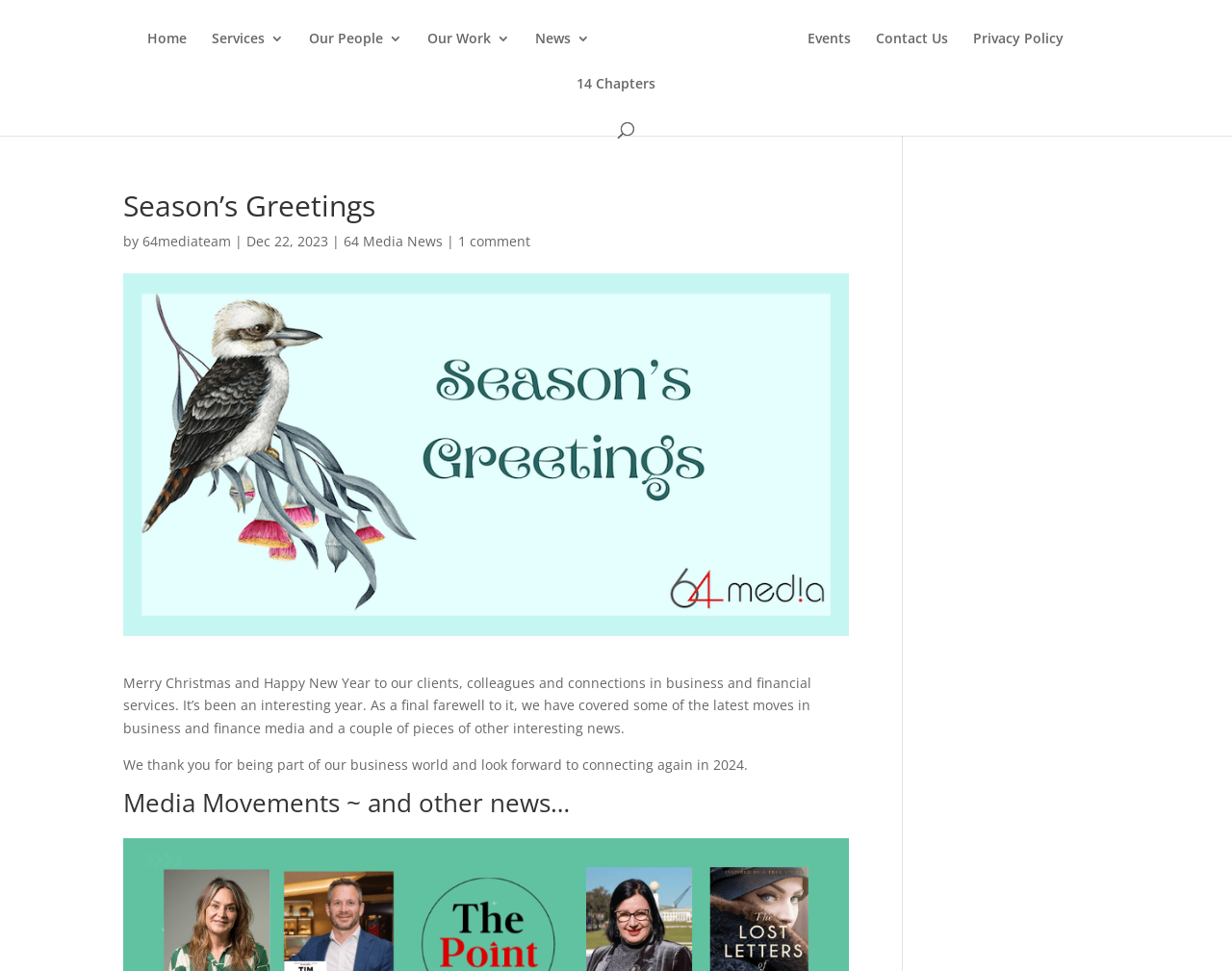What is the date of the post?
Carefully analyze the image and provide a detailed answer to the question.

I found the date by looking at the text below the heading 'Season’s Greetings', where it says 'by 64mediateam | Dec 22, 2023'. This indicates that the post was made on December 22, 2023.